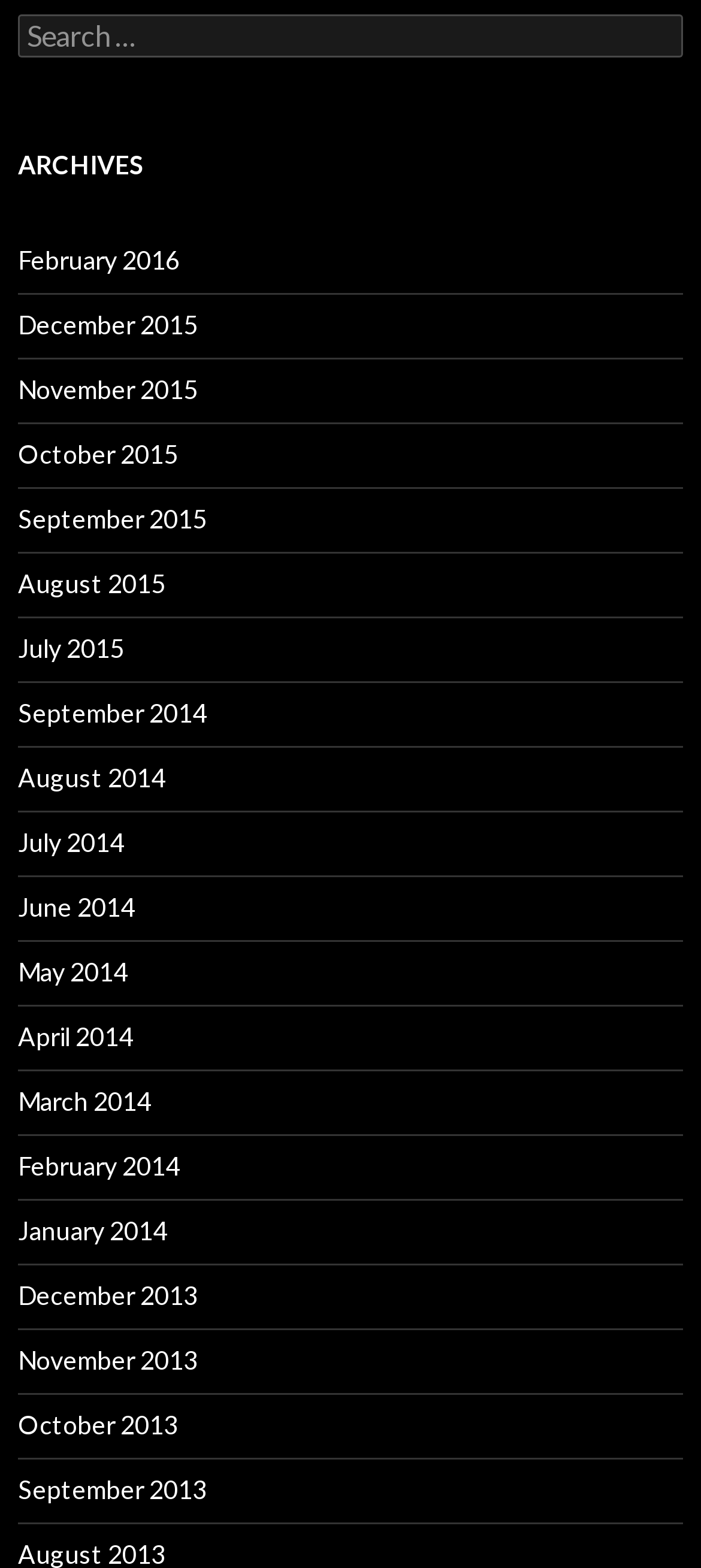What is the earliest month listed in the archives?
Answer with a single word or phrase, using the screenshot for reference.

December 2013